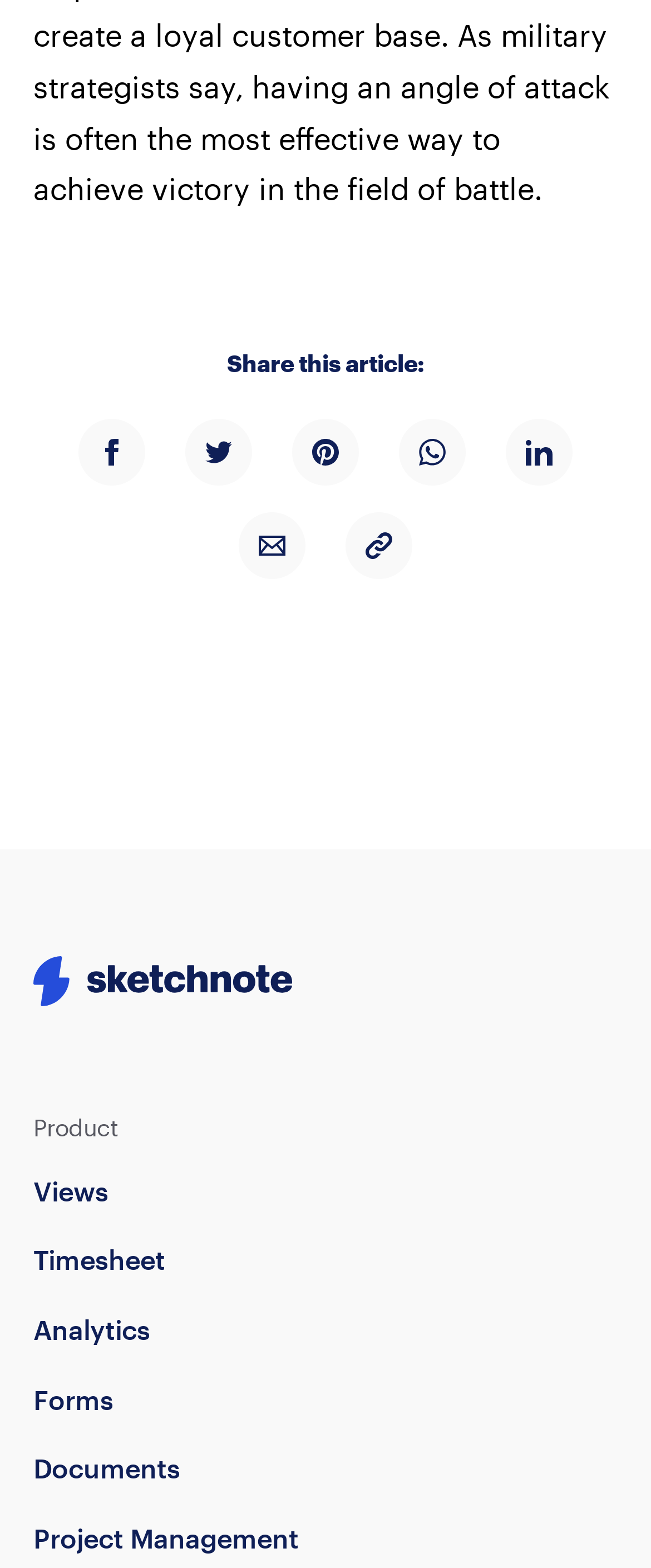Identify the bounding box coordinates of the clickable region required to complete the instruction: "Copy the permalink". The coordinates should be given as four float numbers within the range of 0 and 1, i.e., [left, top, right, bottom].

[0.531, 0.327, 0.633, 0.369]